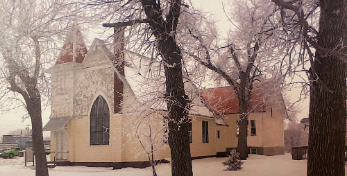Describe the image in great detail, covering all key points.

This serene winter scene depicts the exterior of Prairie Baptist Church, framed by majestic trees blanketed in frost. The church features a charming architectural style, highlighted by its pointed steeple and large arched windows. The tranquil setting is enhanced by a soft layer of snow covering the ground, creating a peaceful atmosphere. The surrounding landscape hints at rural life, with a glimpse of a structure in the background. This image beautifully captures the essence of community and faith in a winter wonderland.